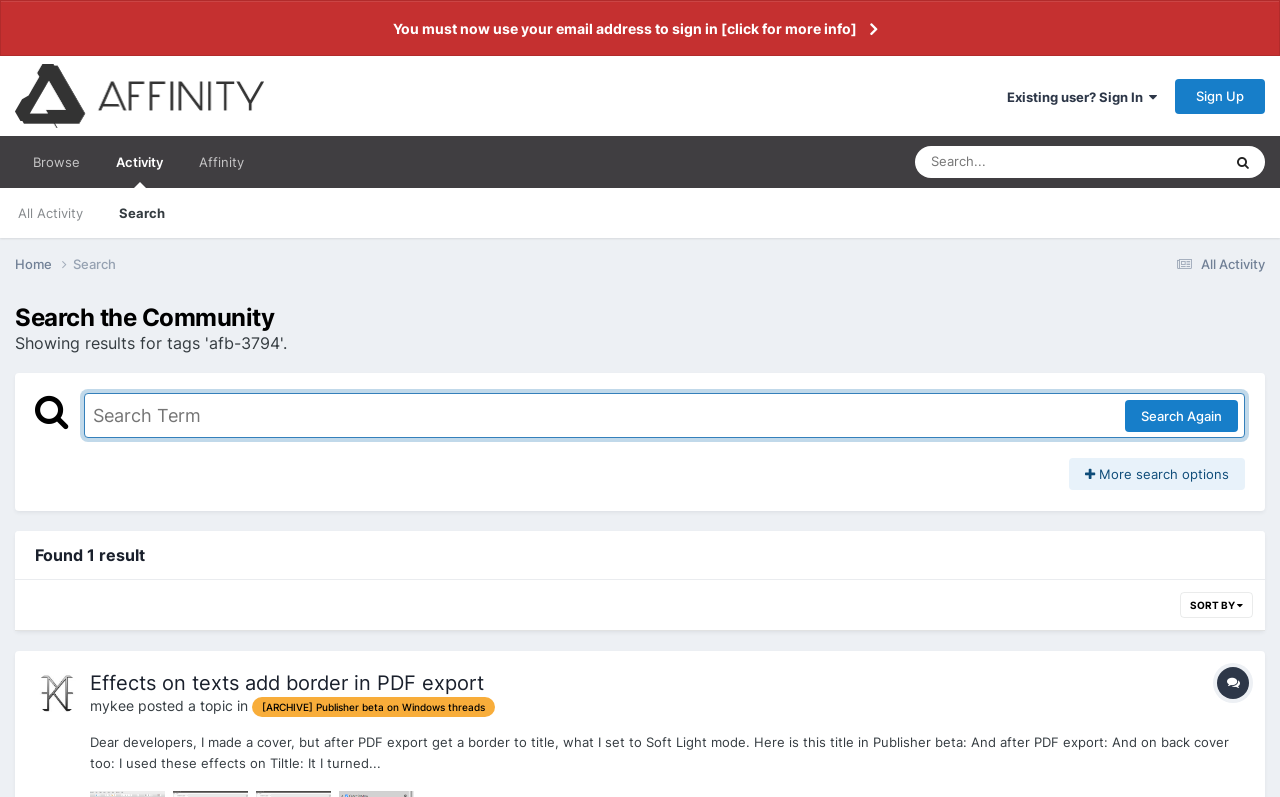Use the information in the screenshot to answer the question comprehensively: What is the topic of the current result?

The topic of the current result can be found in the heading of the result, which is 'Effects on texts add border in PDF export'. This heading is present below the search box and above the result details.